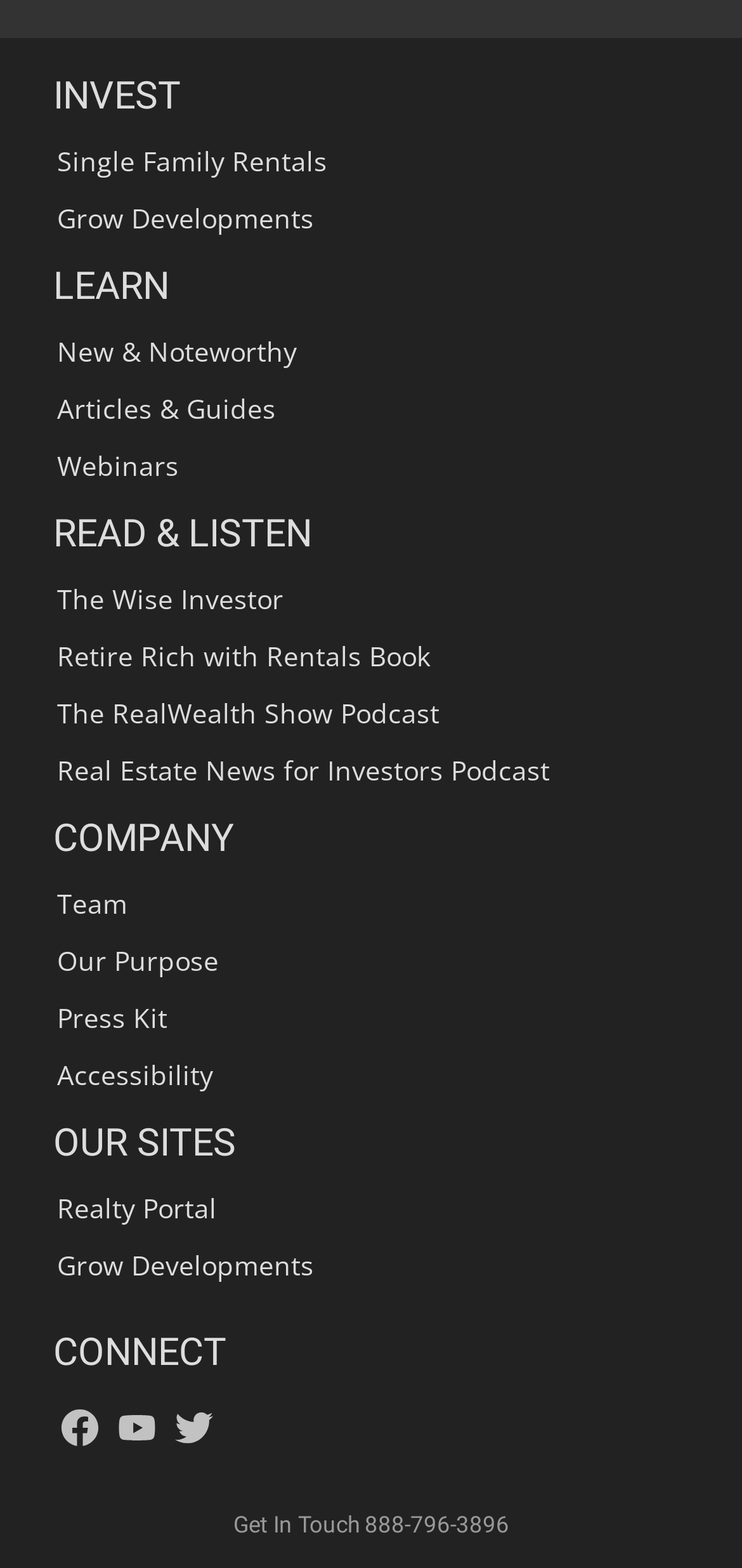Locate the bounding box coordinates of the clickable area needed to fulfill the instruction: "Read The Wise Investor".

[0.026, 0.364, 0.974, 0.401]